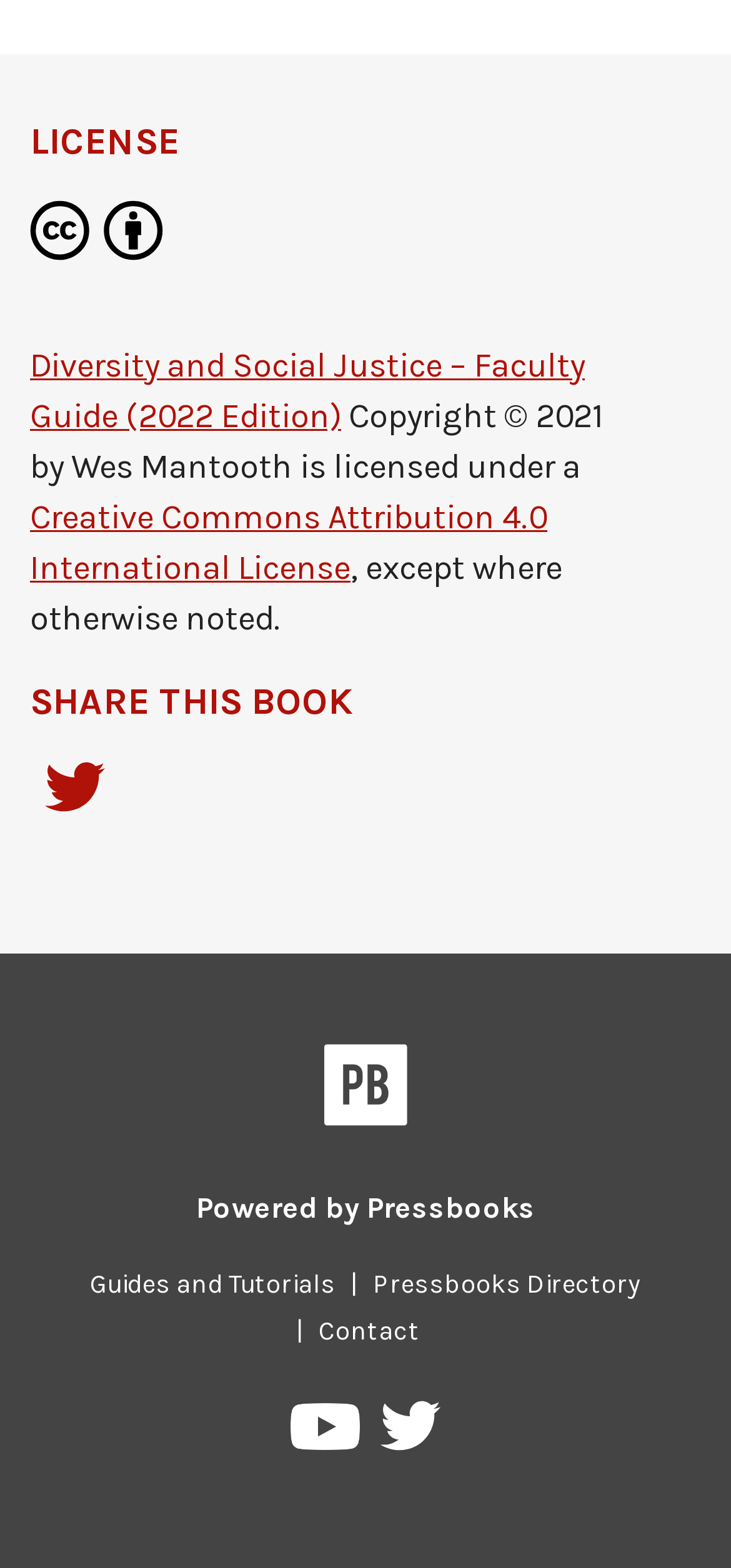How can the book be shared?
Use the image to give a comprehensive and detailed response to the question.

The book can be shared on Twitter, as indicated by the link 'Share on Twitter' with a Twitter icon.